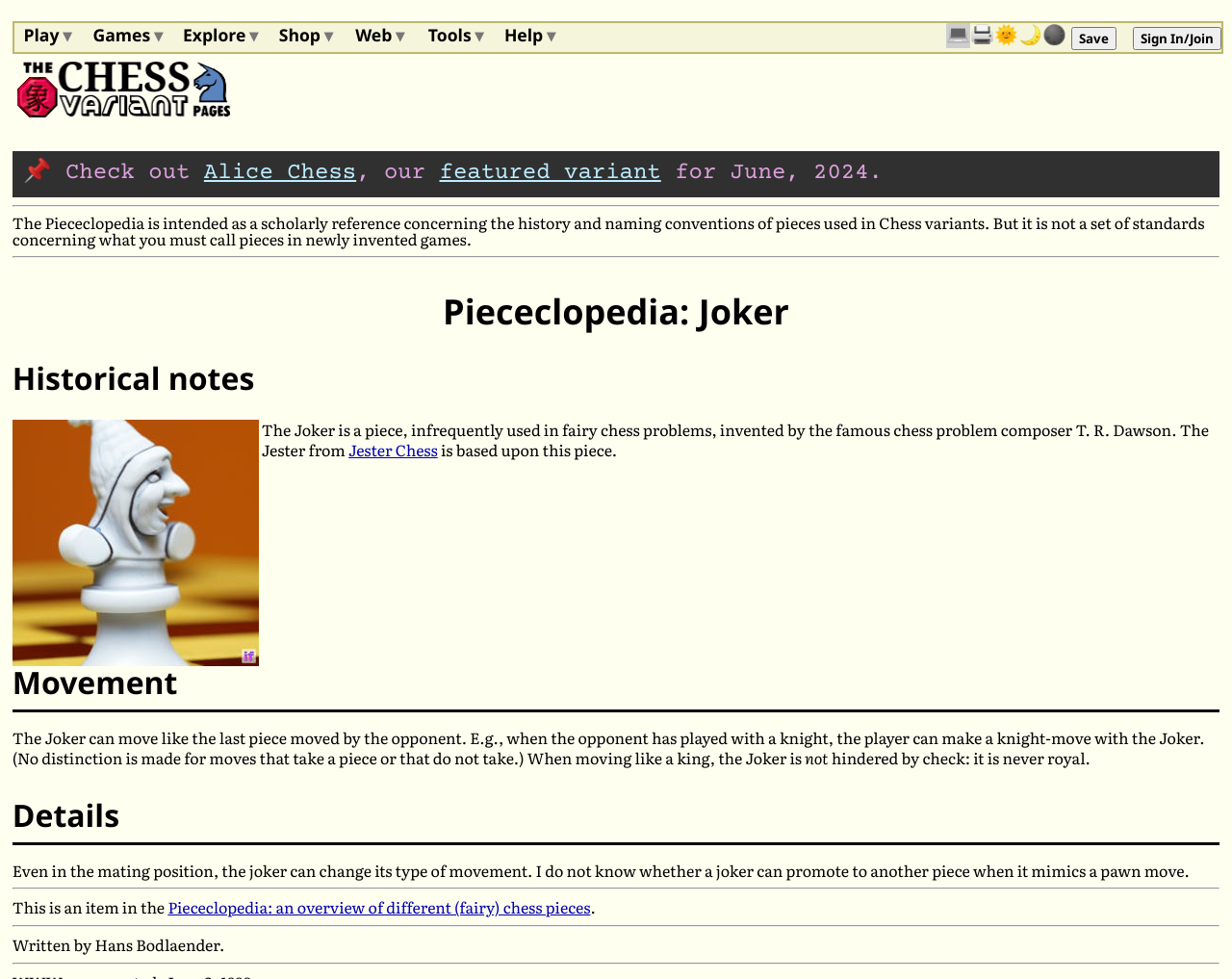Find the bounding box of the web element that fits this description: "Alice Chess".

[0.166, 0.164, 0.289, 0.19]